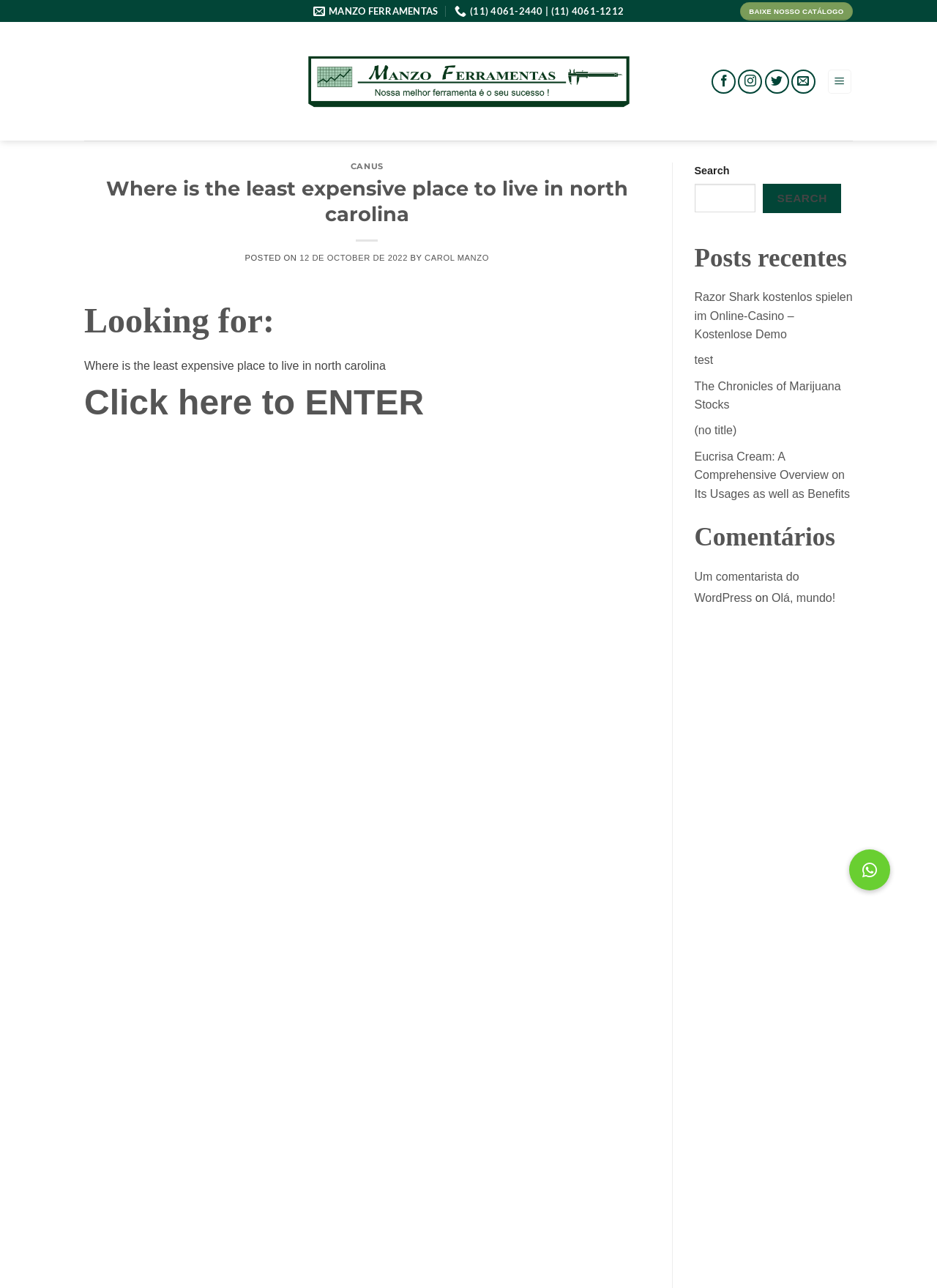Write an elaborate caption that captures the essence of the webpage.

This webpage appears to be a blog or article page, with a focus on the topic "Where is the least expensive place to live in North Carolina". 

At the top of the page, there is a header section with several links, including "MANZO FERRAMENTAS", a phone number, and a link to download a catalog. Below this, there is a logo image with the text "Manzo ferramentas" and several social media links.

The main content of the page is divided into two sections. On the left, there is a menu section with a heading "CANUS" and a subheading "Where is the least expensive place to live in north carolina". Below this, there is a section with the text "Looking for: Where is the least expensive place to live in north carolina" and a link to "Click here to ENTER".

On the right, there is a complementary section with a search bar at the top, followed by a list of recent posts, including "Razor Shark kostenlos spielen im Online-Casino – Kostenlose Demo", "test", and several others. Below this, there is a section with the heading "Comentários" and a footer section with a link to a WordPress comment.

At the bottom of the page, there is a link to "Go to top" and a button labeled "New button".